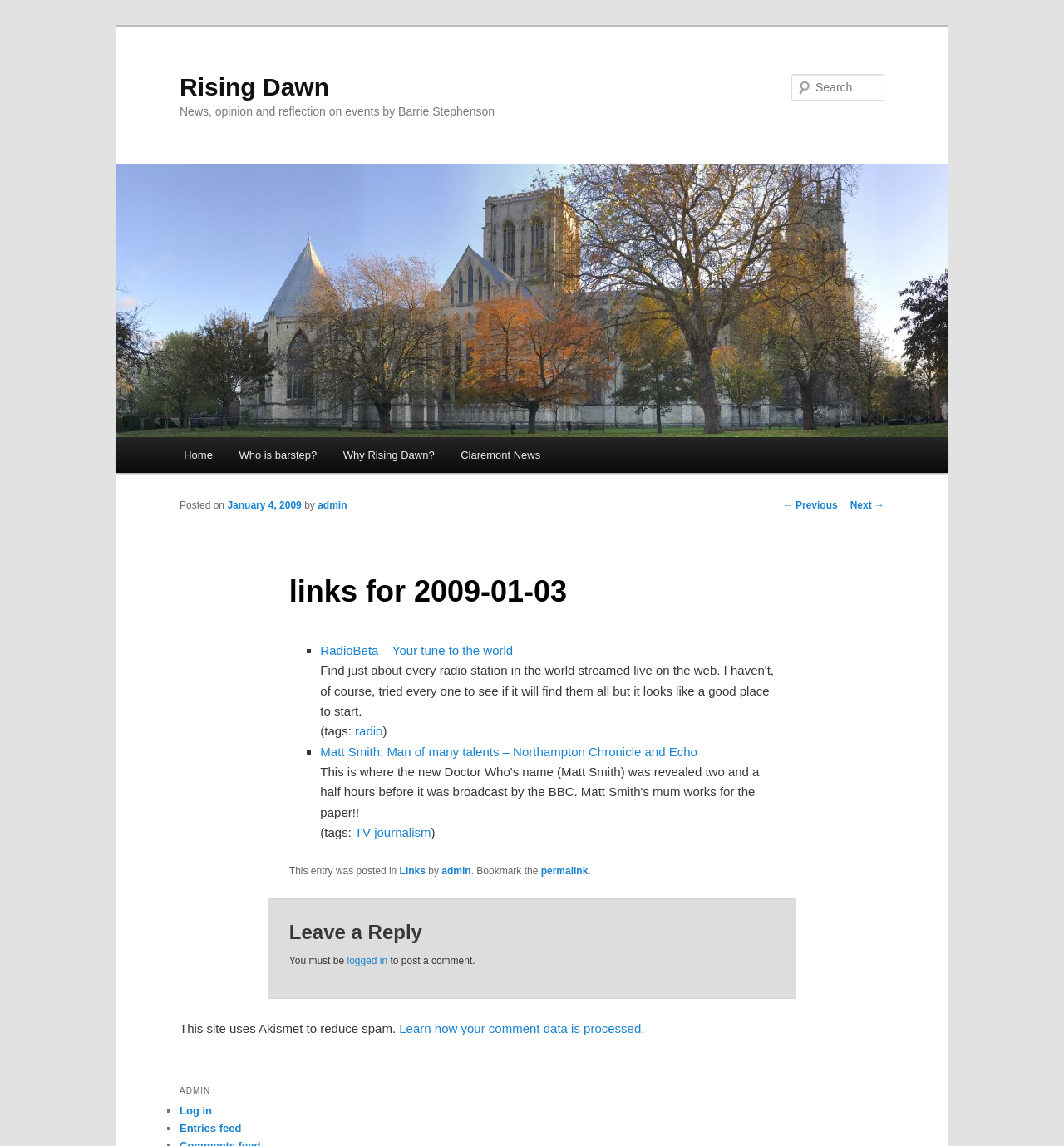How many links are in the main menu? Please answer the question using a single word or phrase based on the image.

4